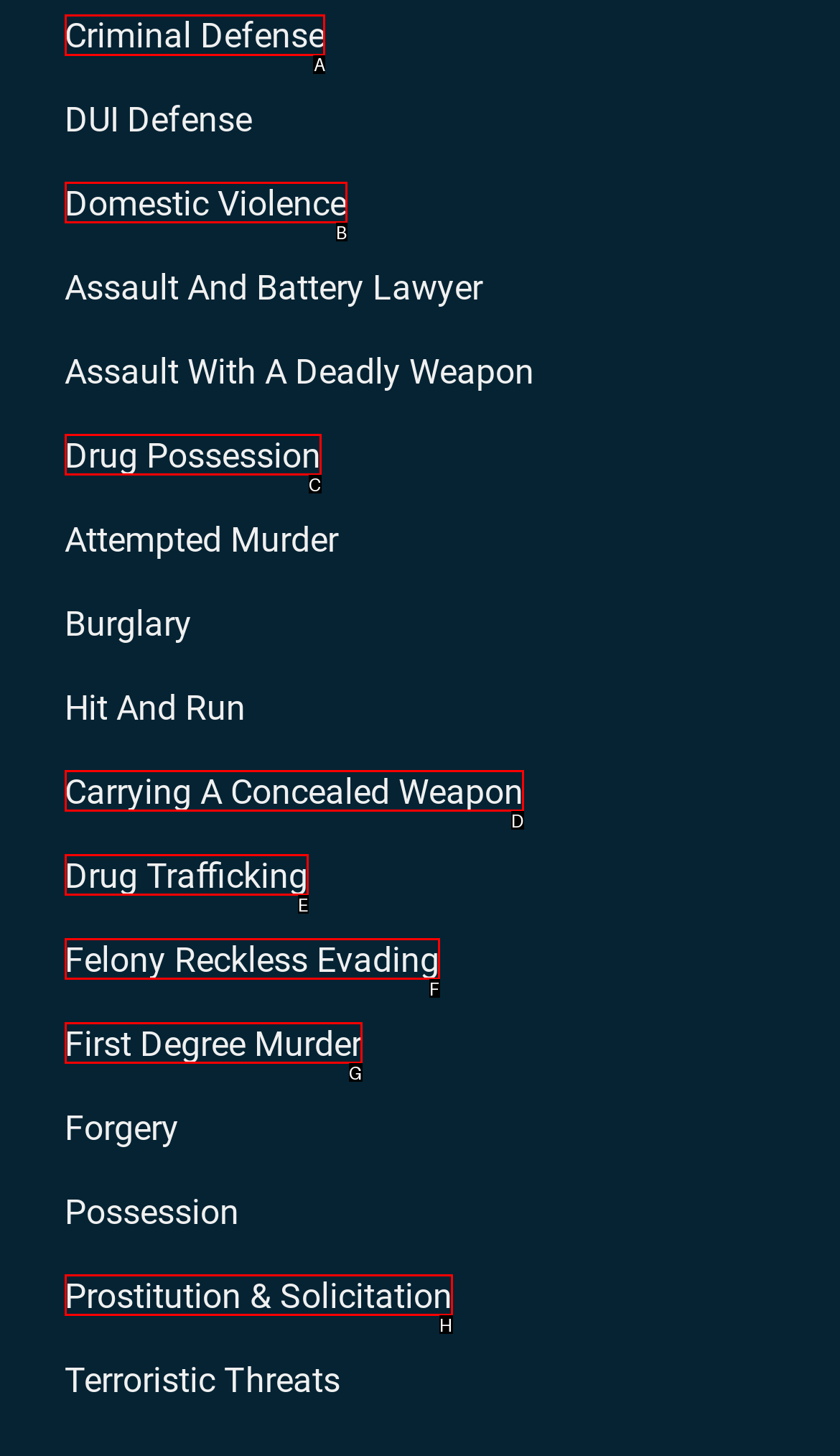Point out the UI element to be clicked for this instruction: Click on Criminal Defense. Provide the answer as the letter of the chosen element.

A